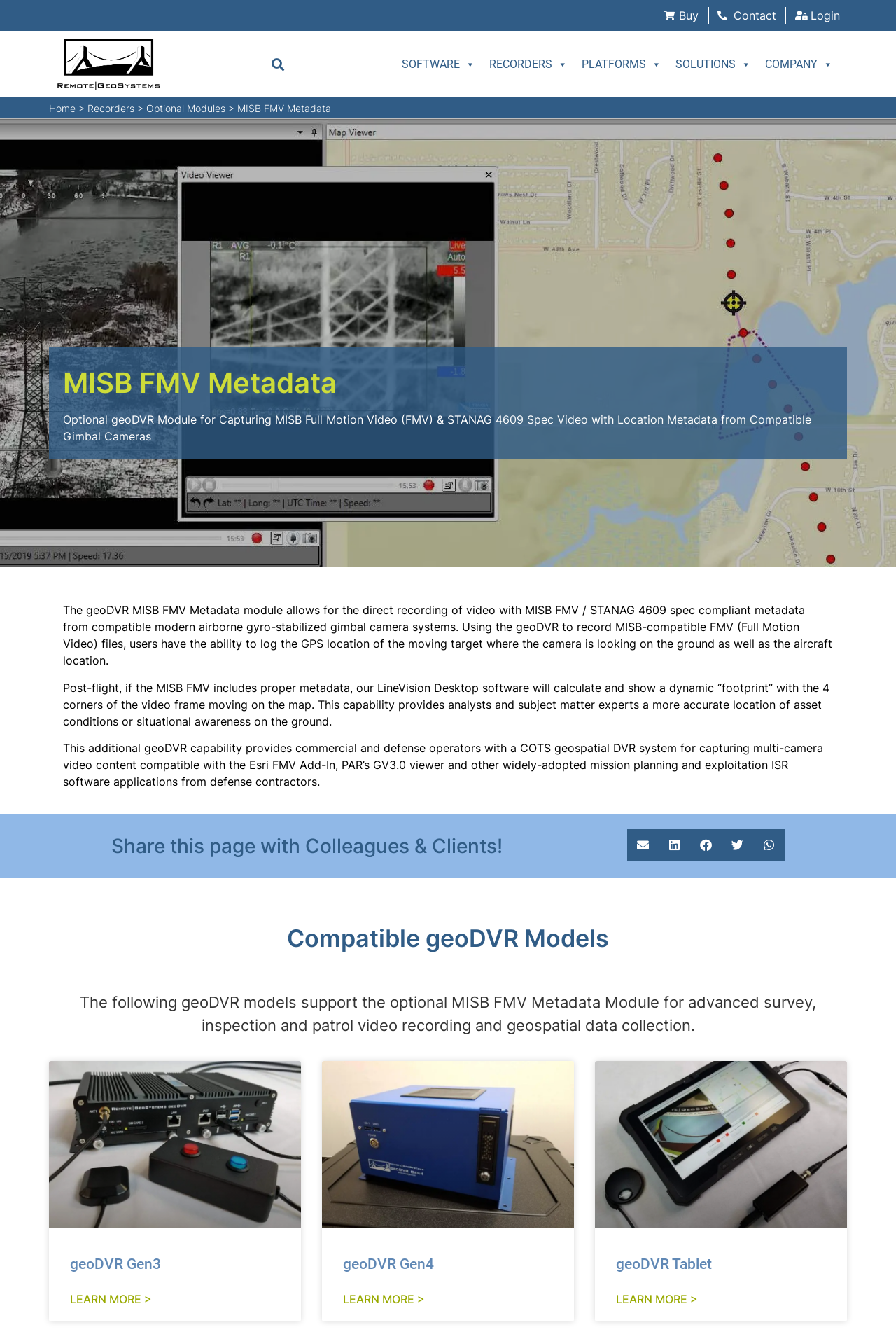Please give a one-word or short phrase response to the following question: 
What is shown in the LineVision Desktop software?

Dynamic footprint on the map